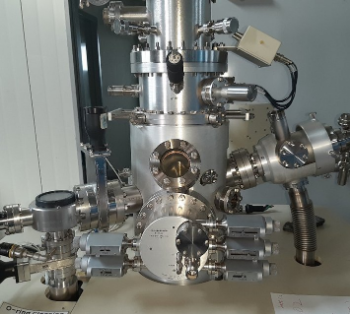What is the purpose of the valves in the equipment?
Based on the screenshot, provide a one-word or short-phrase response.

Gas flow regulation